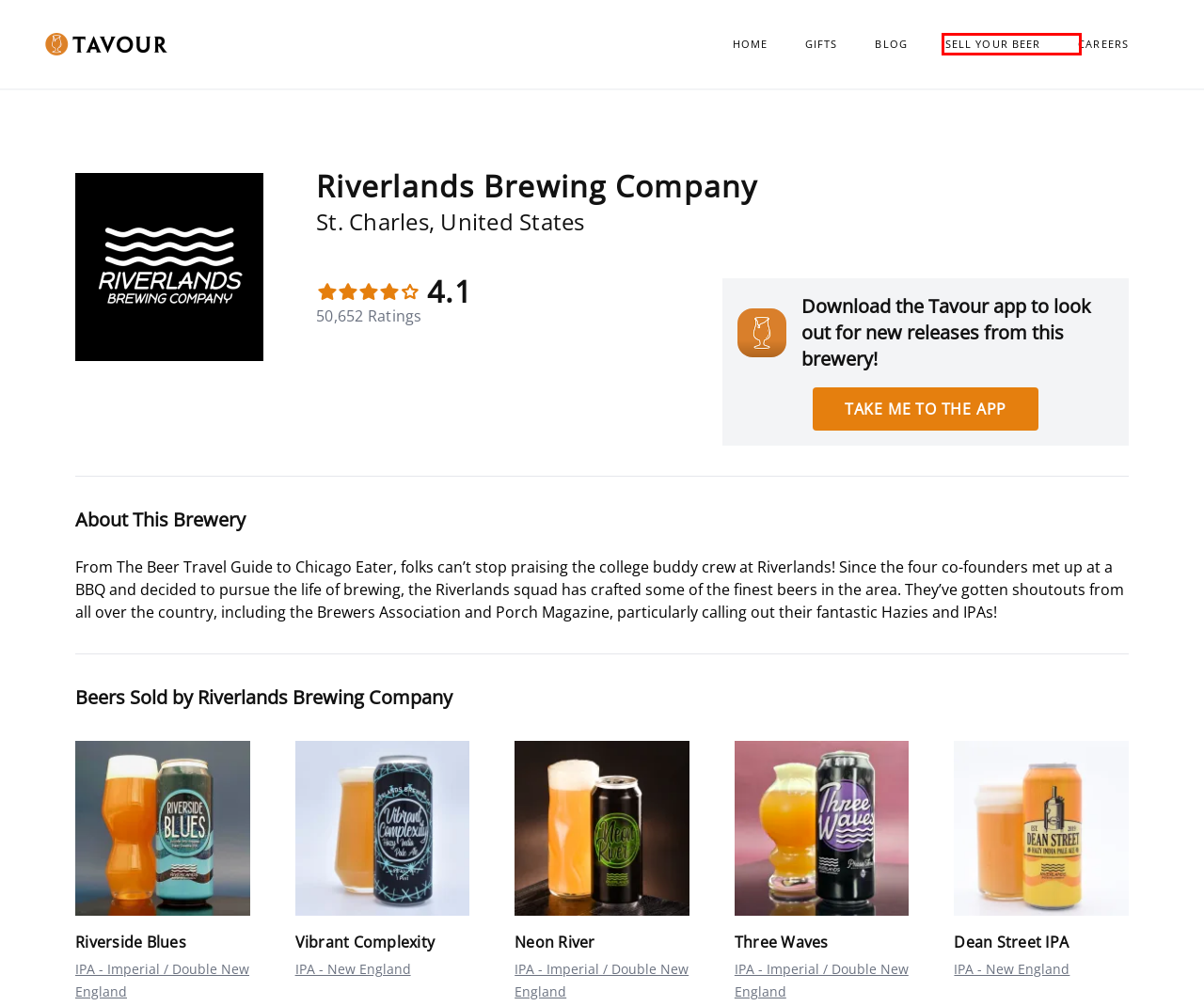You are presented with a screenshot of a webpage with a red bounding box. Select the webpage description that most closely matches the new webpage after clicking the element inside the red bounding box. The options are:
A. Home
B. ‎Tavour on the App Store
C. Notice to Collect
D. Support : Craft Beer Delivered
E. Careers | Tavour
F. Tavour Blog
G. Partner With Us
H. Contact Us | Tavour.com

G